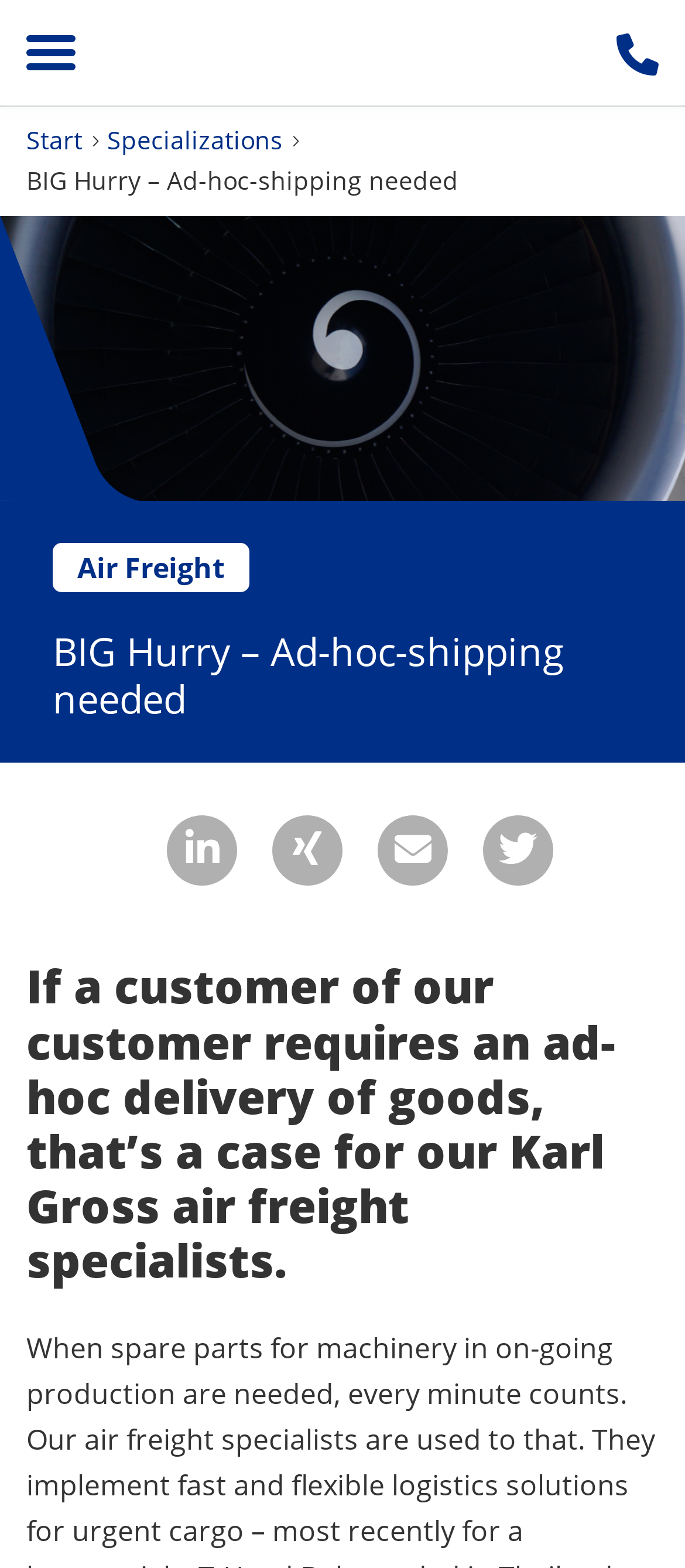Identify the bounding box coordinates for the UI element that matches this description: "alt="BIG Hurry – Ad-hoc-shipping needed"".

[0.228, 0.006, 0.772, 0.062]